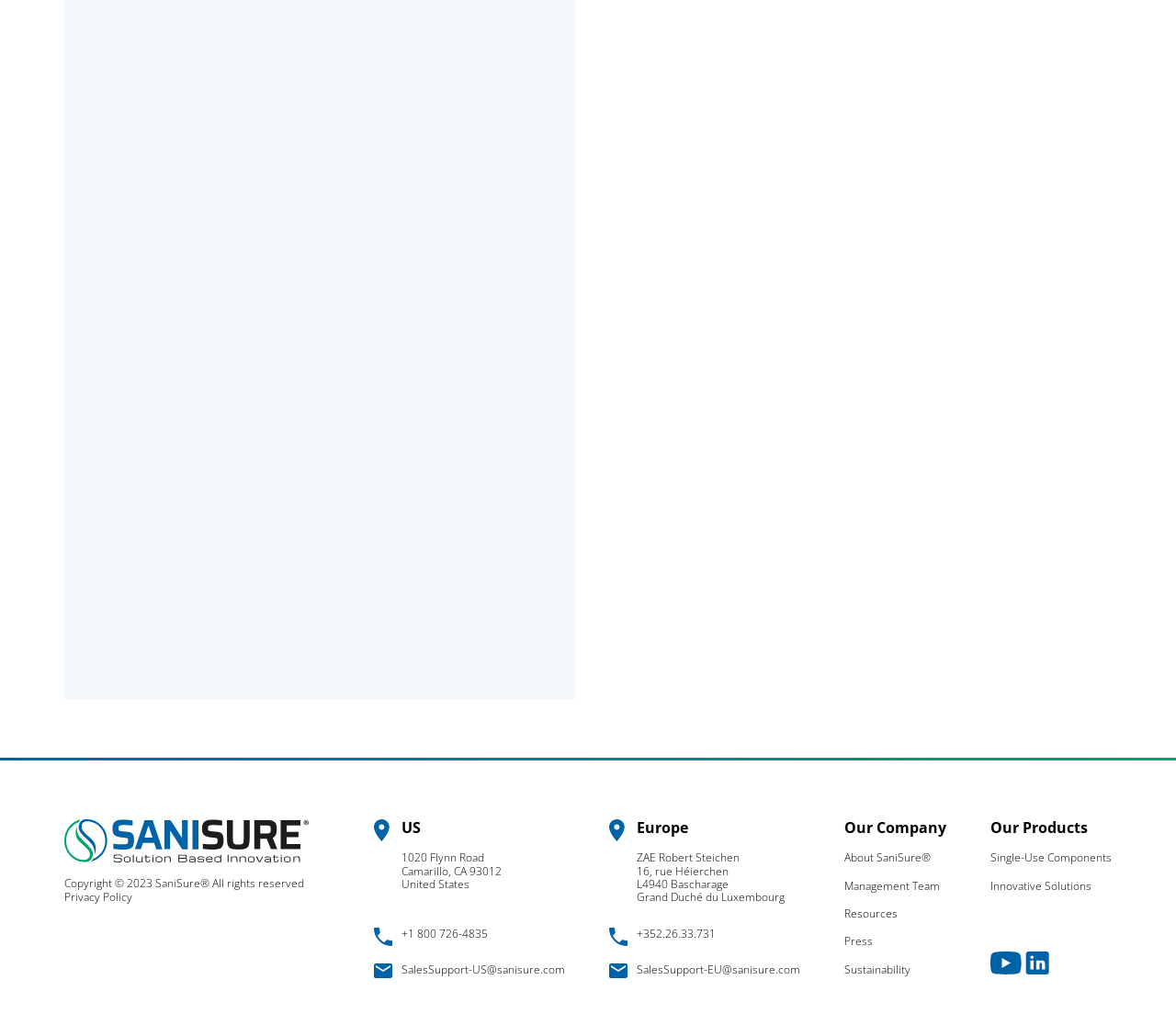Determine the bounding box coordinates of the target area to click to execute the following instruction: "Click 'CONTACT US'."

[0.105, 0.53, 0.264, 0.583]